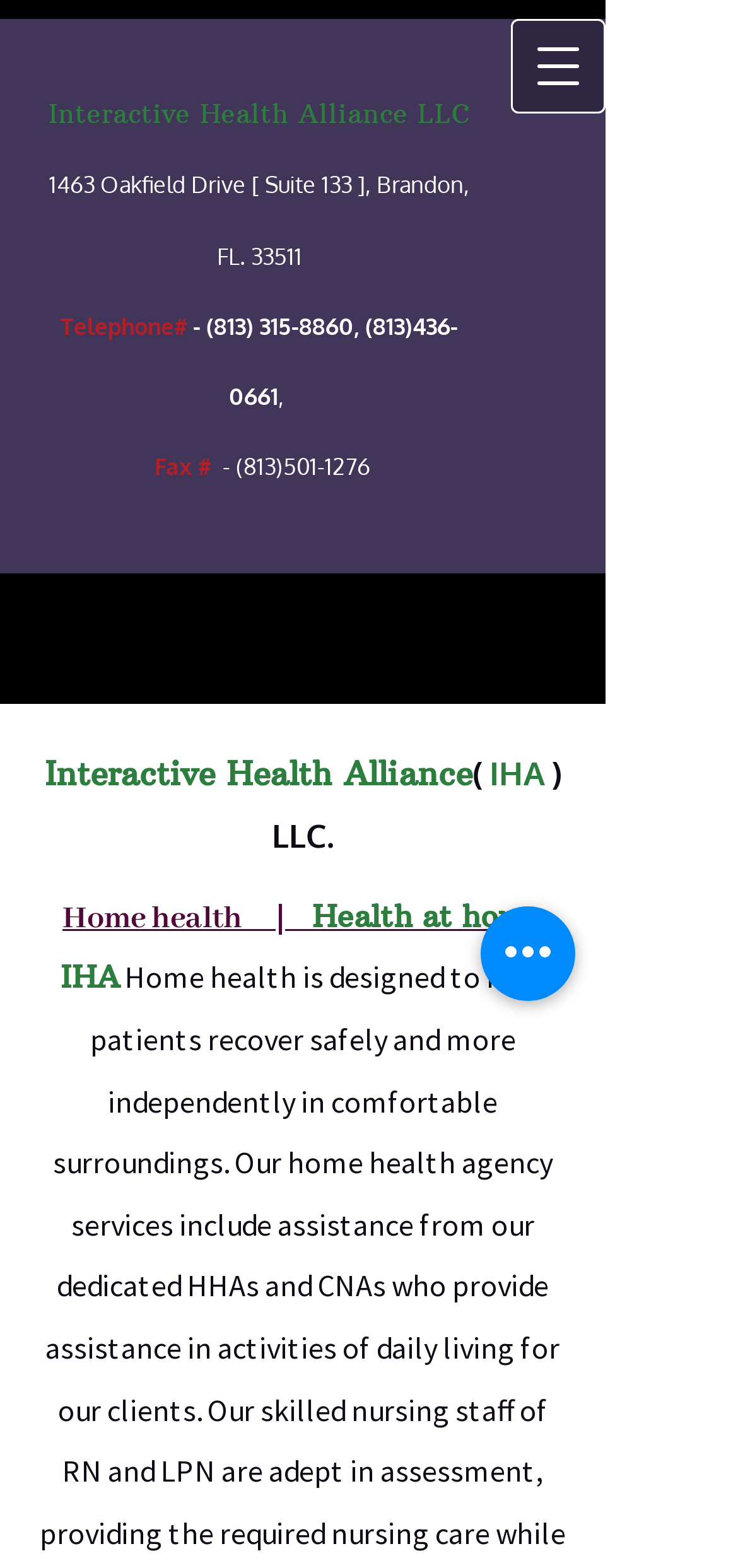Refer to the image and offer a detailed explanation in response to the question: What is the phone number of Interactive Health Alliance LLC?

I found the phone number by looking at the link element that contains the phone number, which is '(813) 315-8860'. This element is located near the 'Telephone#' static text element.